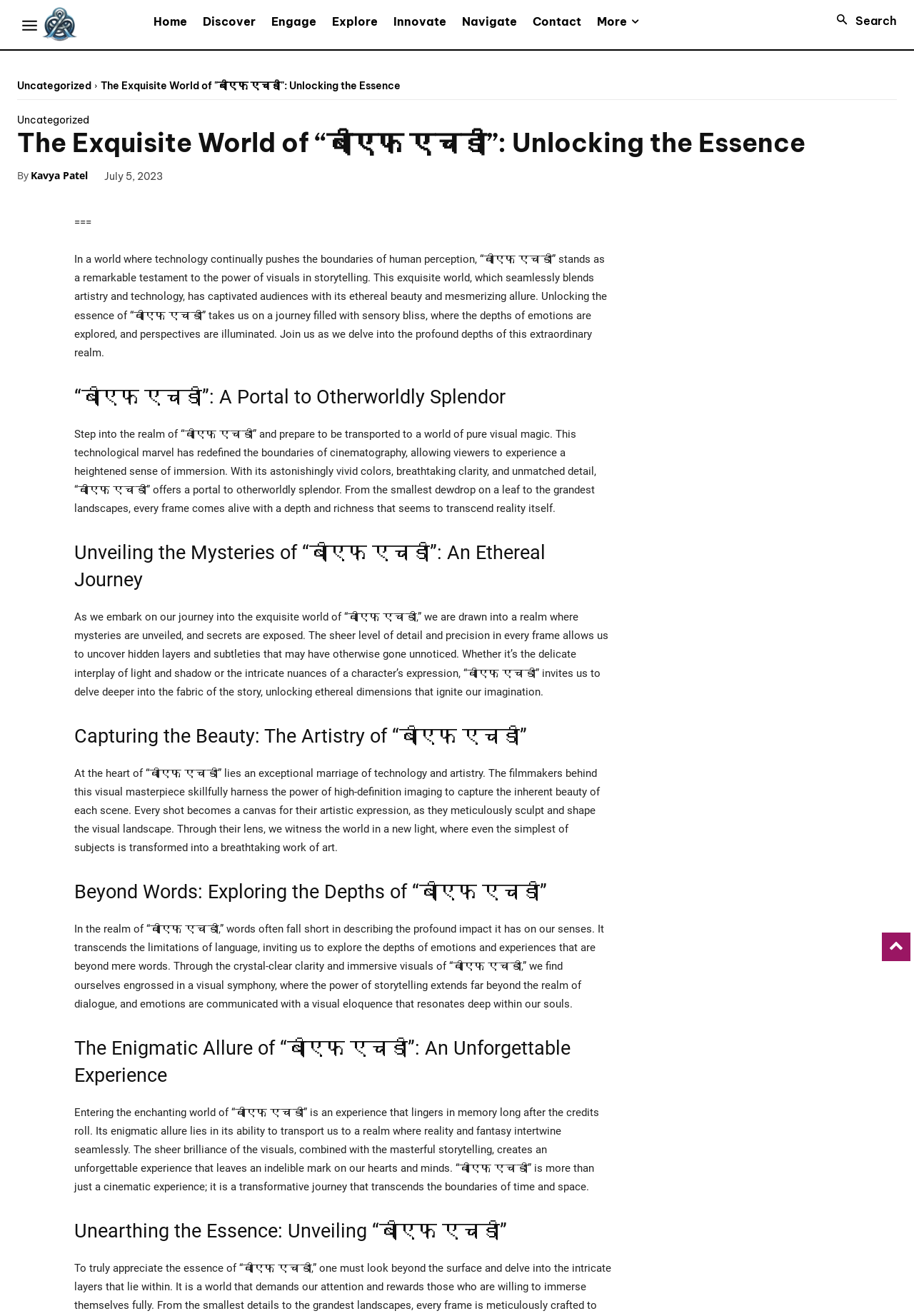How many social media links are present?
Please answer using one word or phrase, based on the screenshot.

4